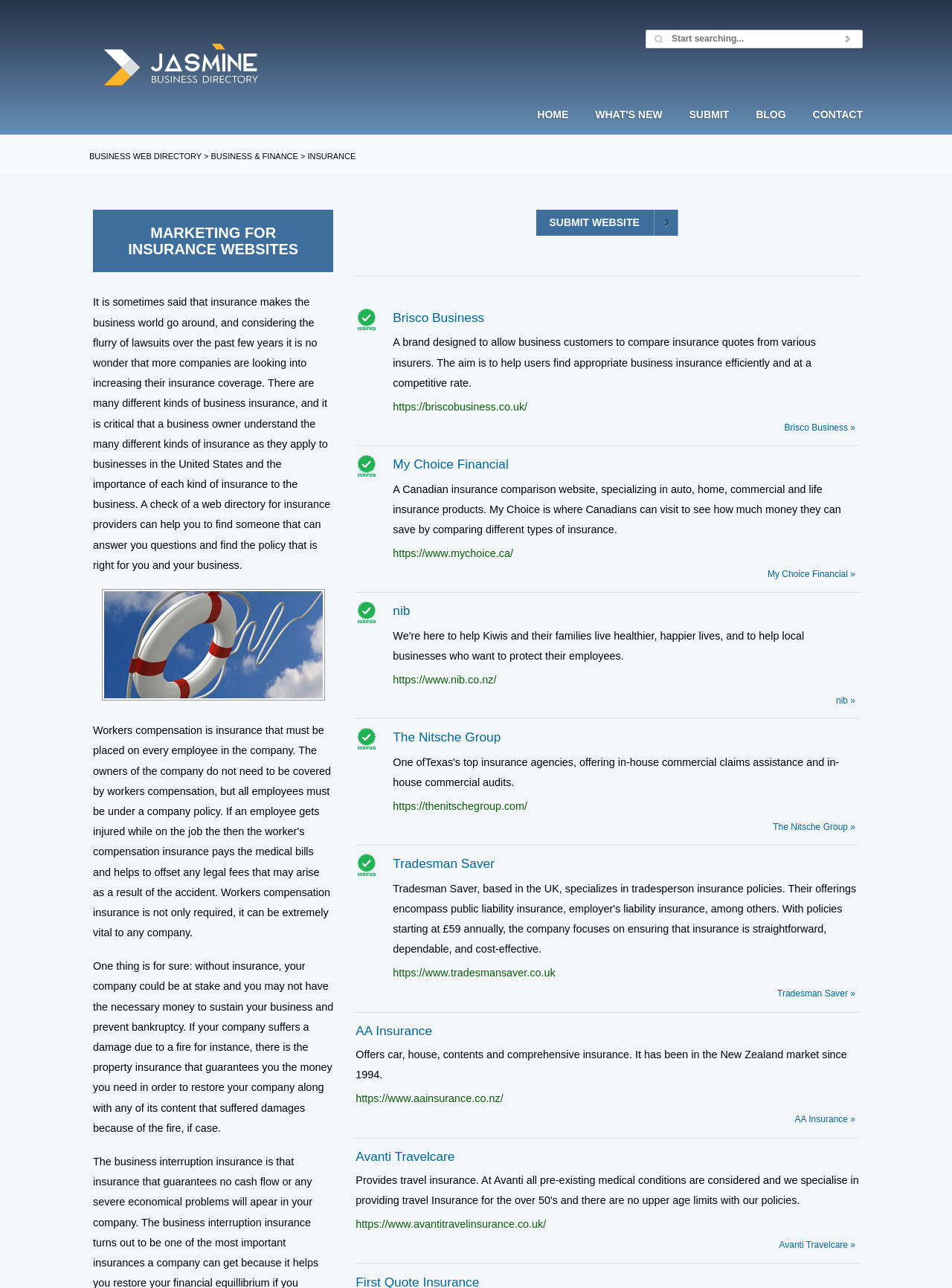Provide a short answer to the following question with just one word or phrase: What is the purpose of this website?

Compare insurance providers